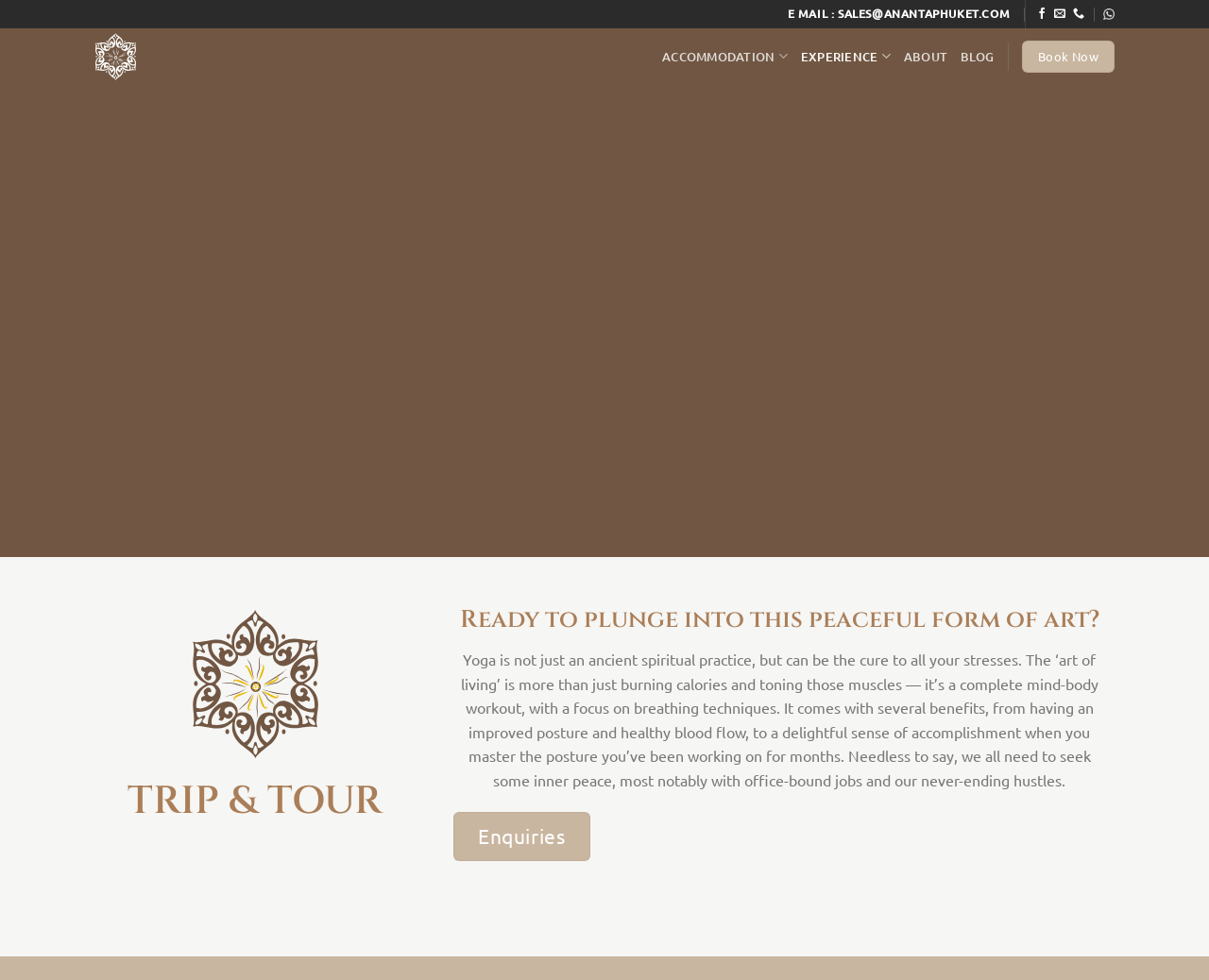Based on the element description About, identify the bounding box coordinates for the UI element. The coordinates should be in the format (top-left x, top-left y, bottom-right x, bottom-right y) and within the 0 to 1 range.

[0.748, 0.04, 0.784, 0.075]